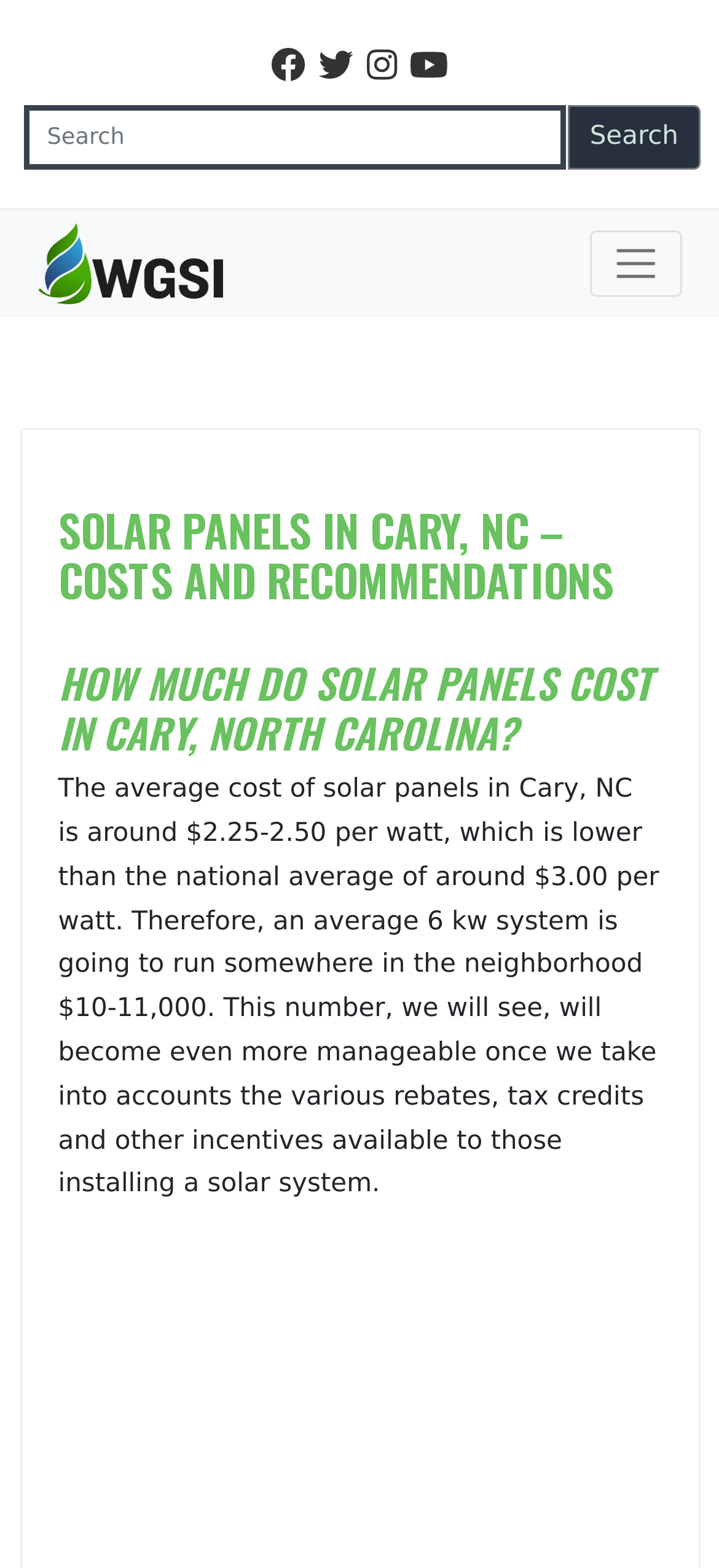Bounding box coordinates are given in the format (top-left x, top-left y, bottom-right x, bottom-right y). All values should be floating point numbers between 0 and 1. Provide the bounding box coordinate for the UI element described as: Search

[0.791, 0.067, 0.973, 0.108]